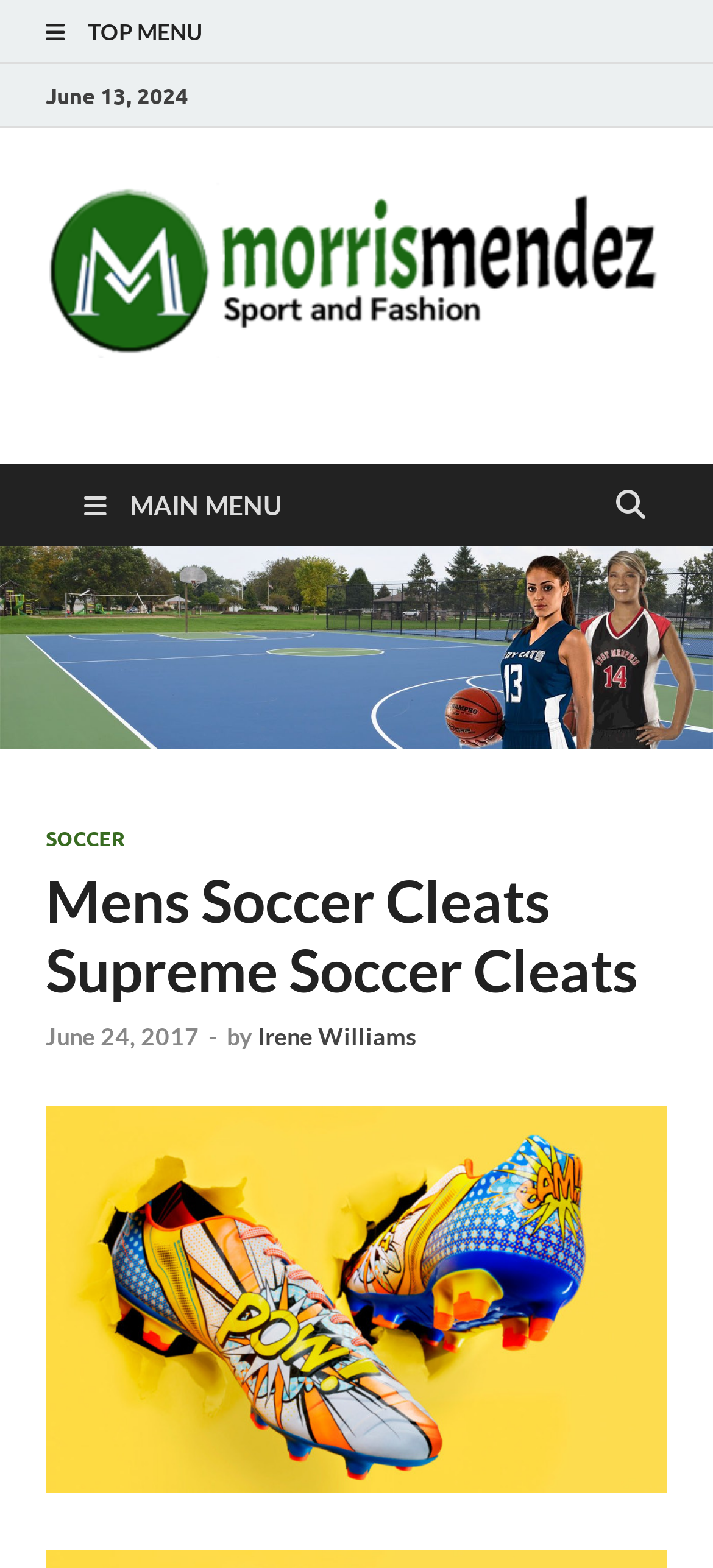What is the category of the main menu?
Please describe in detail the information shown in the image to answer the question.

I navigated to the MAIN MENU section and found a link element with the text 'SOCCER', which is a category of the main menu. The element has bounding box coordinates [0.064, 0.527, 0.174, 0.544].